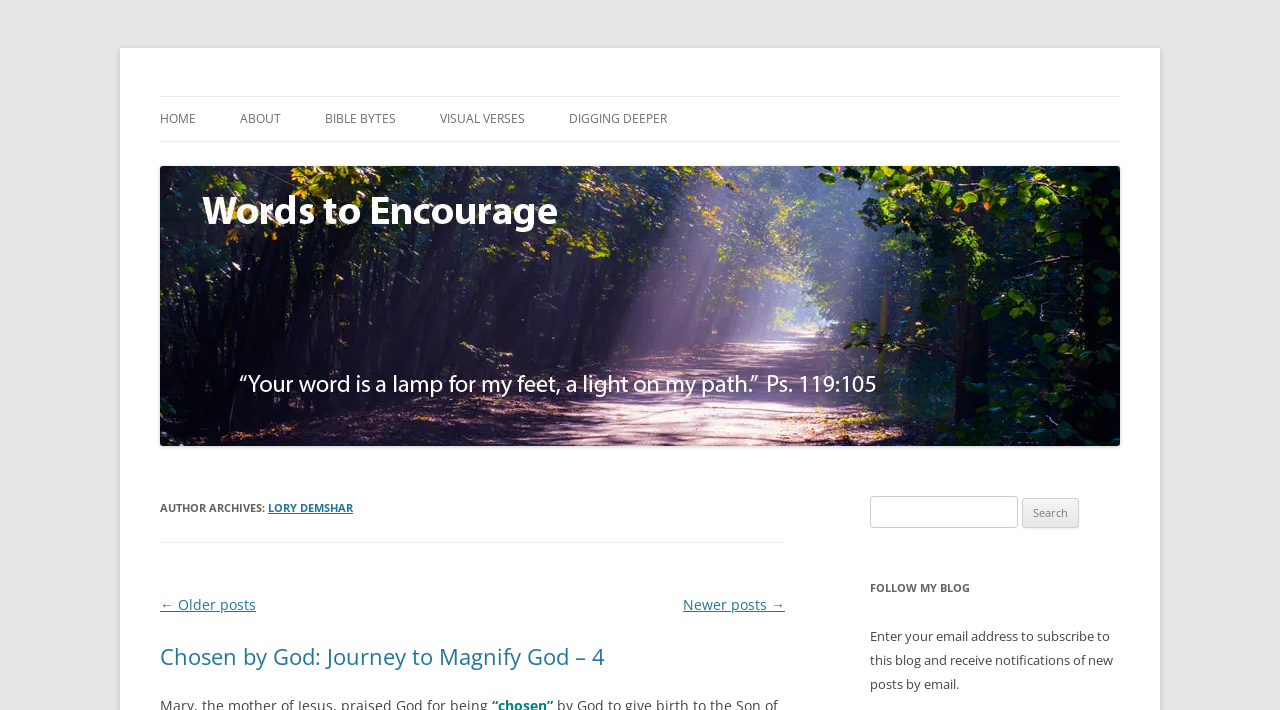Provide your answer to the question using just one word or phrase: What is the topic of the blog post?

Chosen by God